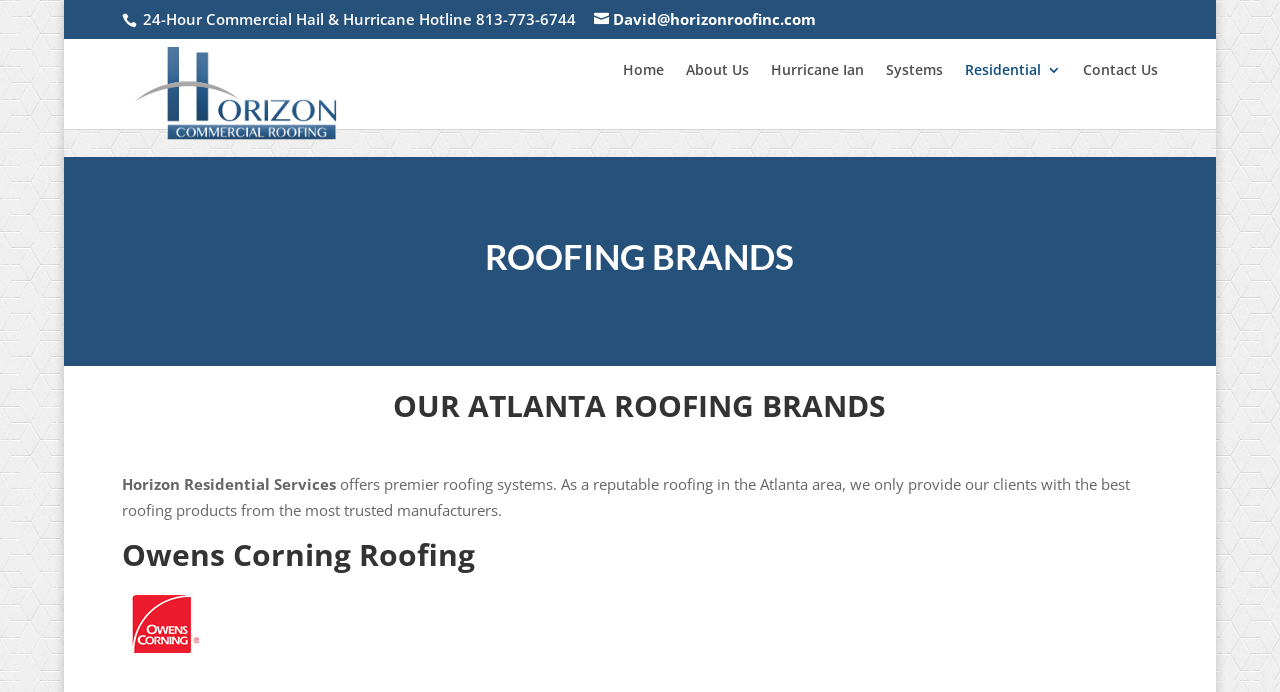Given the element description "alt="Horizon Roof, Inc"" in the screenshot, predict the bounding box coordinates of that UI element.

[0.098, 0.141, 0.326, 0.17]